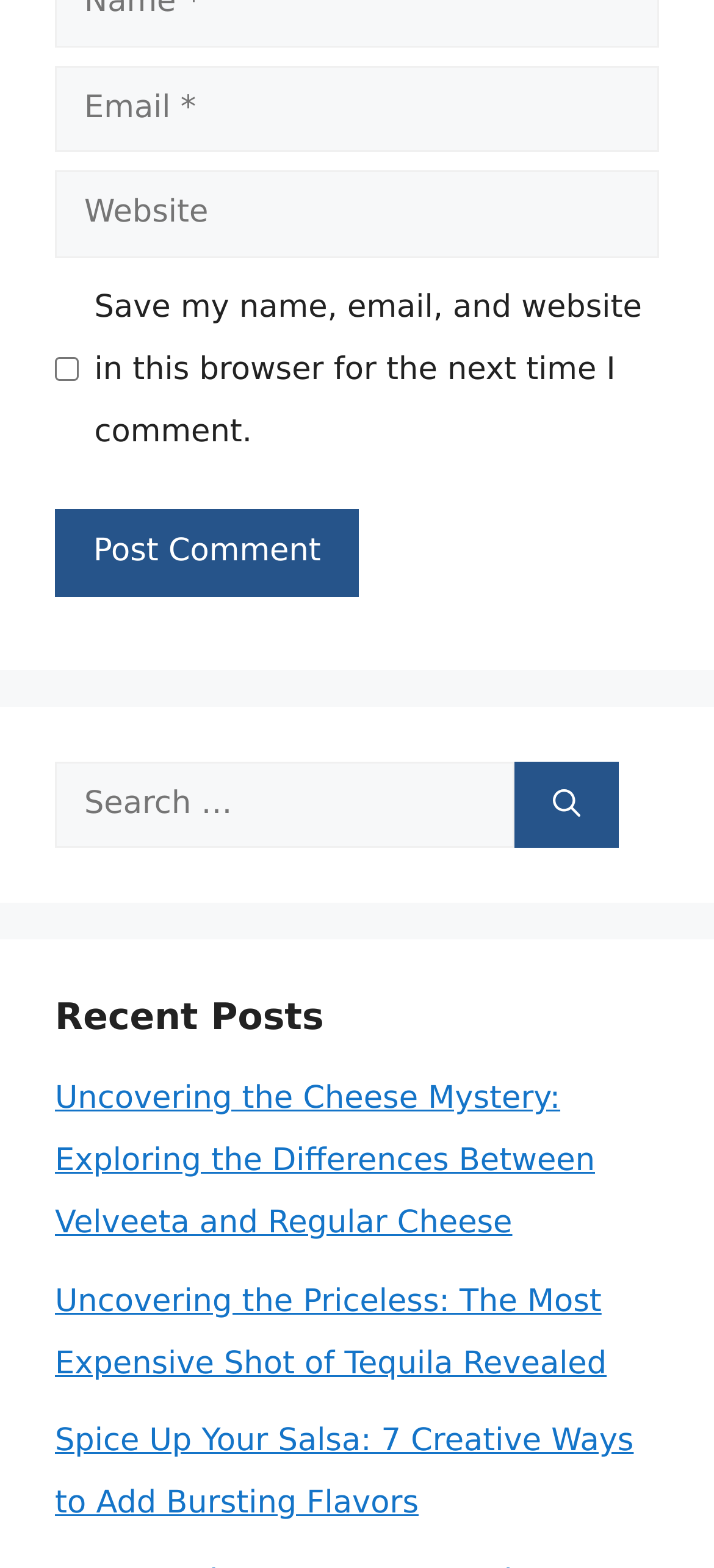Is the checkbox 'Save my name, email, and website in this browser for the next time I comment.' checked?
Refer to the image and provide a concise answer in one word or phrase.

No